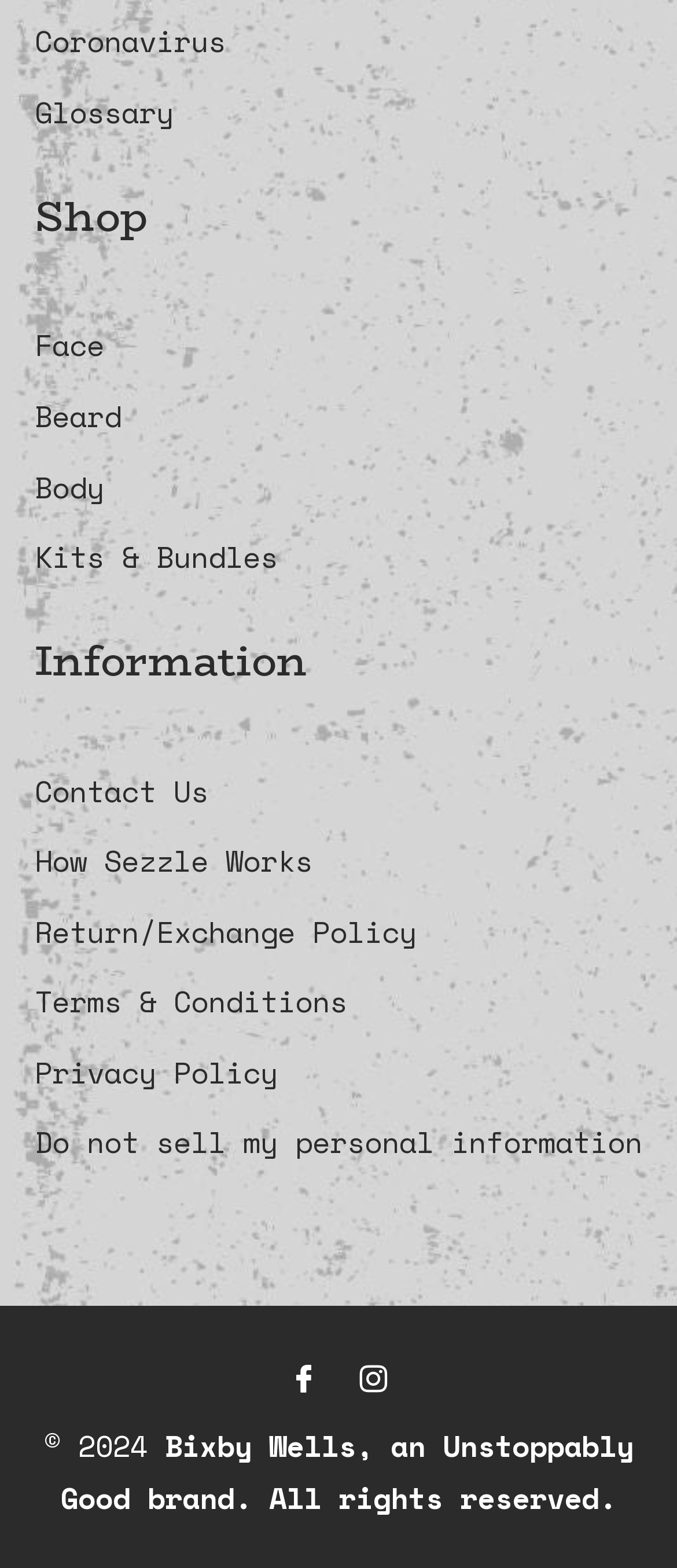What is the main category of products?
Please use the visual content to give a single word or phrase answer.

Face, Beard, Body